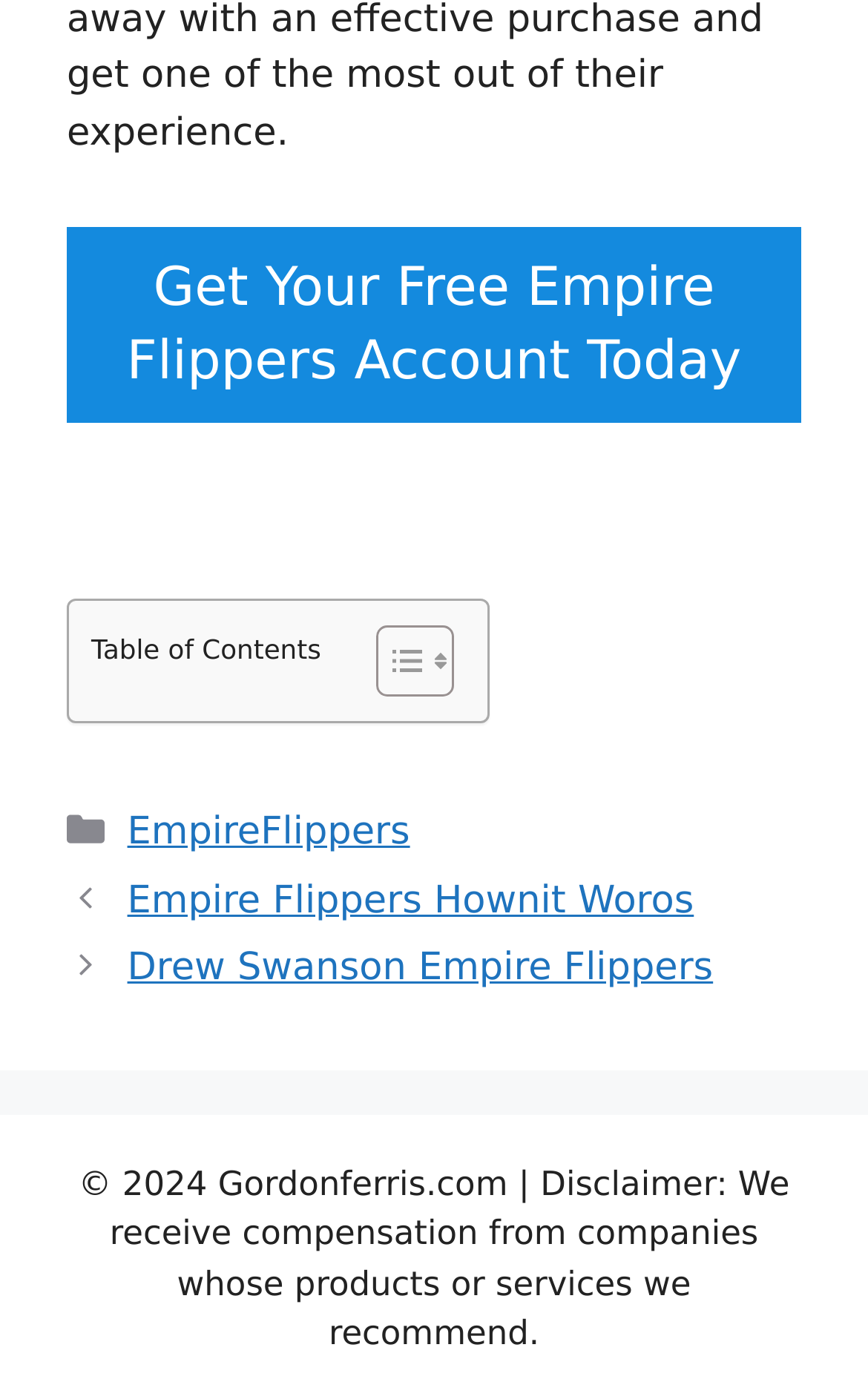Provide a brief response to the question below using a single word or phrase: 
How many images are in the Toggle Table of Content link?

2